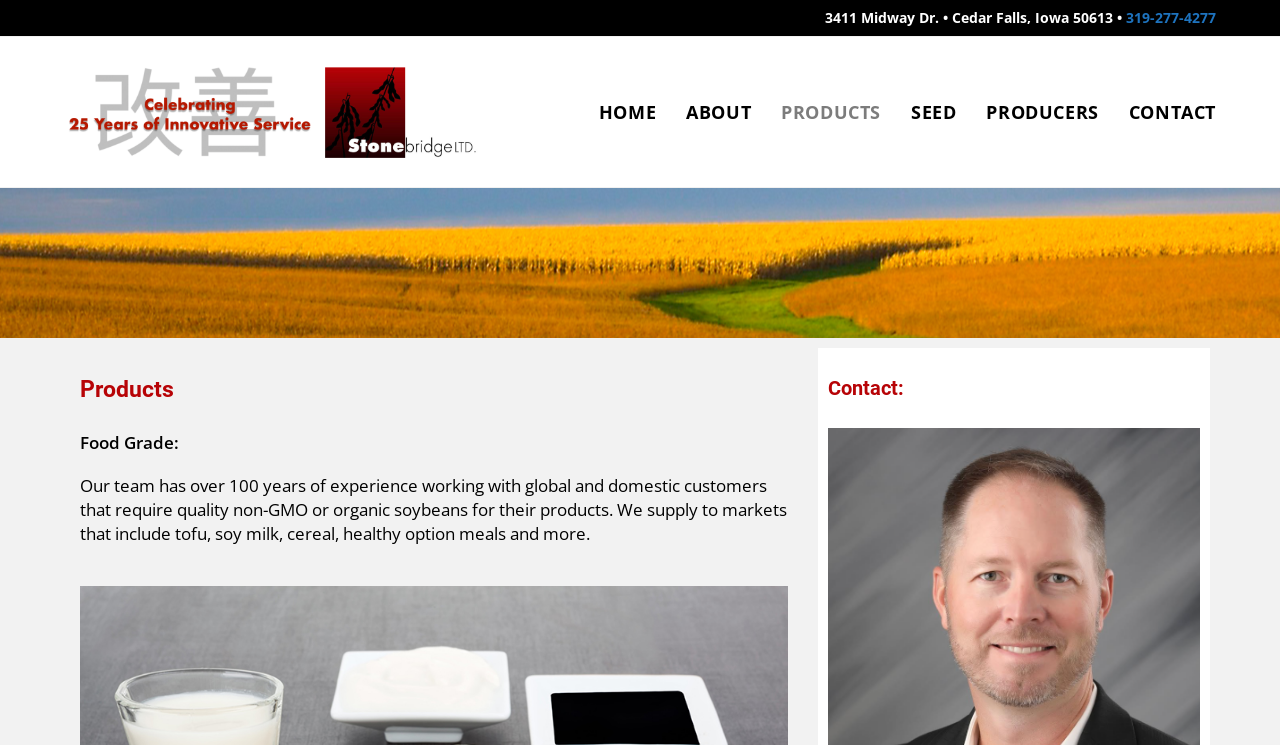What is the company's address?
Examine the image and provide an in-depth answer to the question.

I found the company's address by looking at the static text element at the top of the page, which contains the address '3411 Midway Dr. • Cedar Falls, Iowa 50613'.